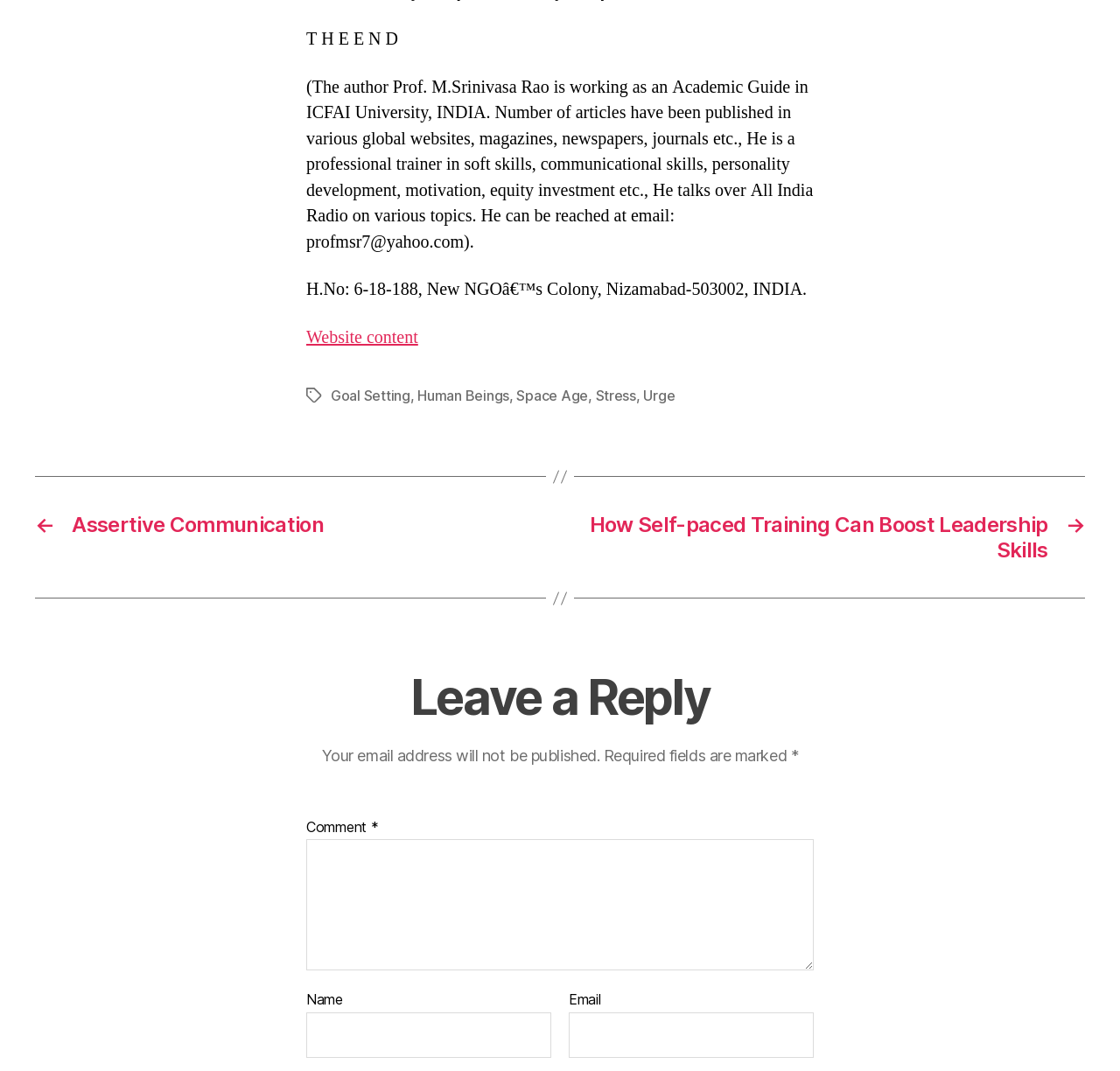How many tags are listed on the webpage?
Using the picture, provide a one-word or short phrase answer.

5